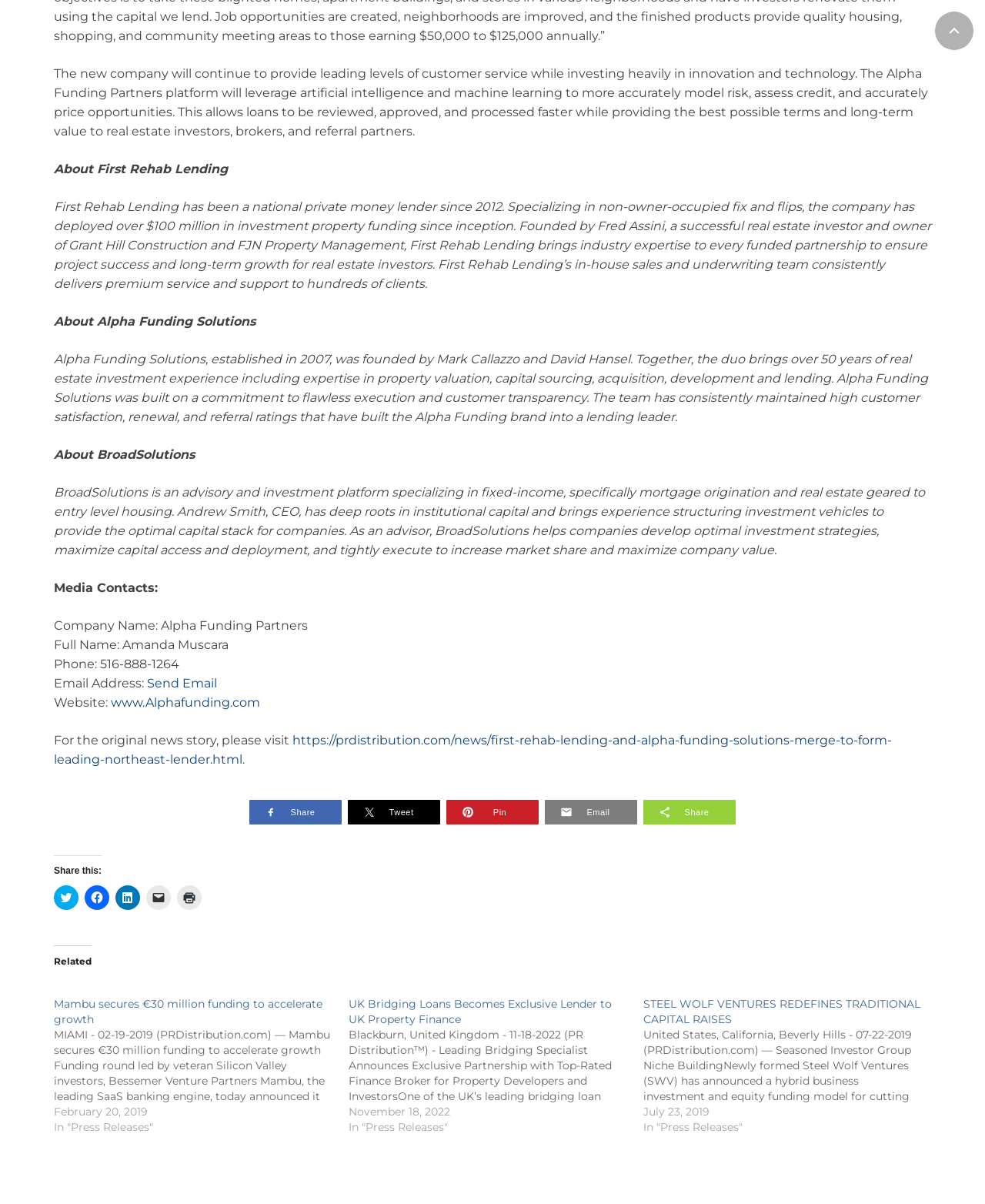Provide the bounding box coordinates of the HTML element this sentence describes: "Send Email". The bounding box coordinates consist of four float numbers between 0 and 1, i.e., [left, top, right, bottom].

[0.149, 0.561, 0.22, 0.573]